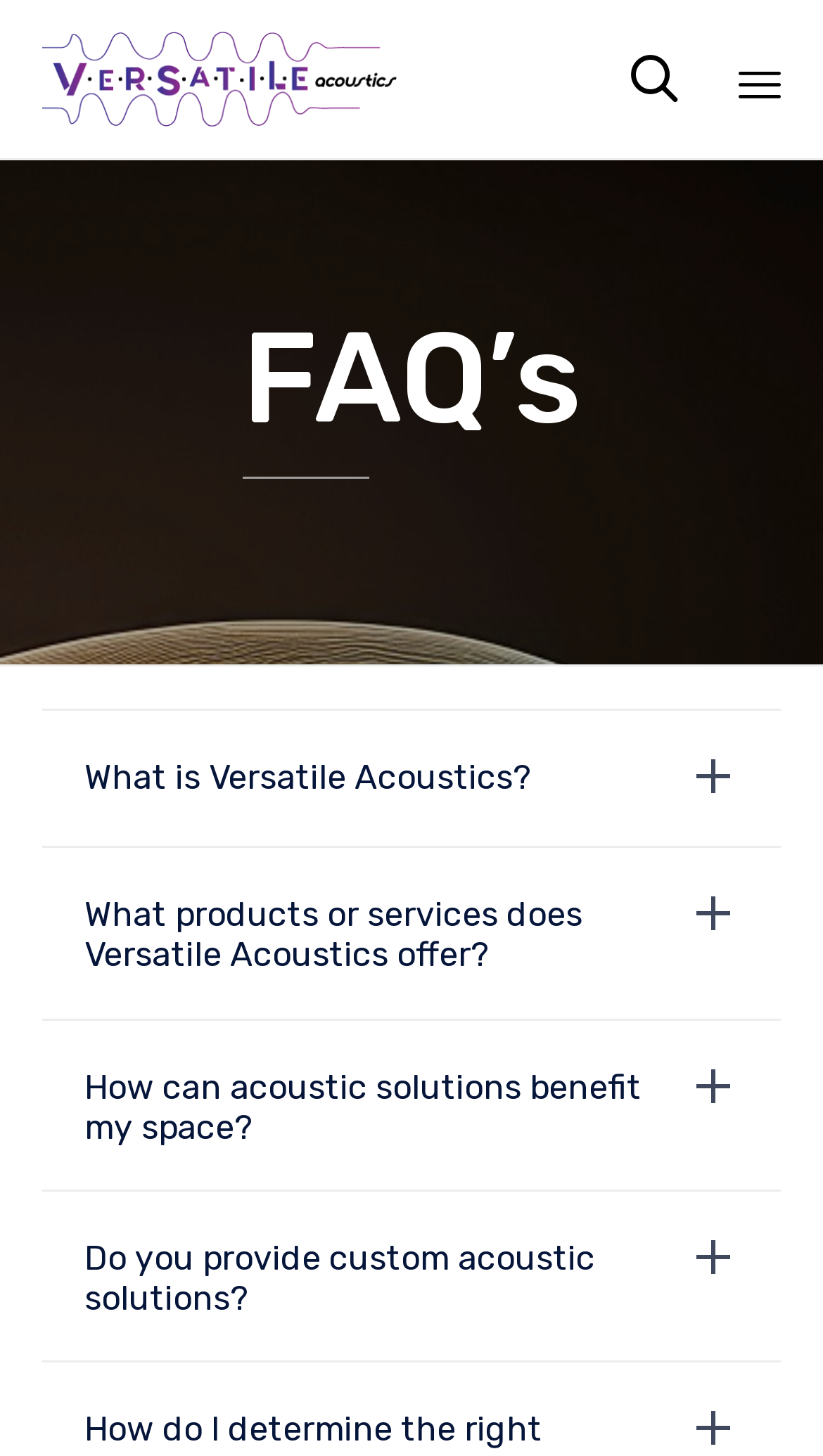Provide a one-word or short-phrase answer to the question:
What is the first question listed on this webpage?

What is Versatile Acoustics?